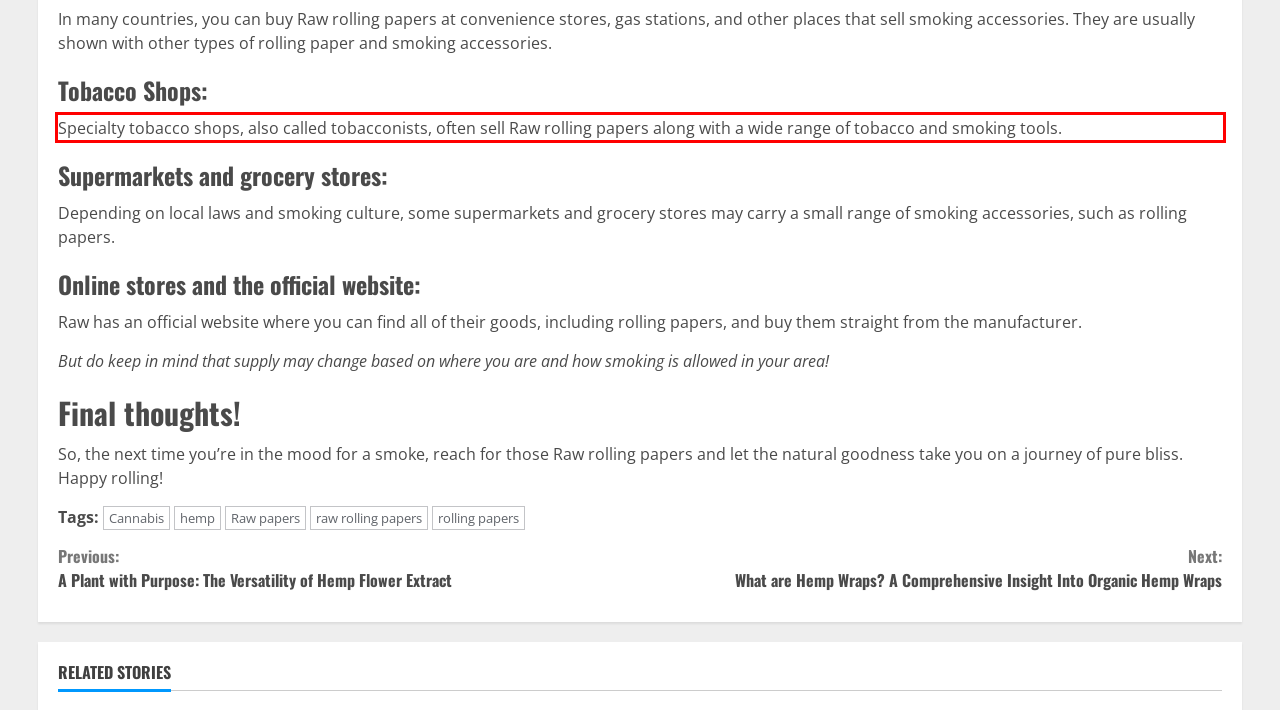You have a screenshot of a webpage with a UI element highlighted by a red bounding box. Use OCR to obtain the text within this highlighted area.

Specialty tobacco shops, also called tobacconists, often sell Raw rolling papers along with a wide range of tobacco and smoking tools.